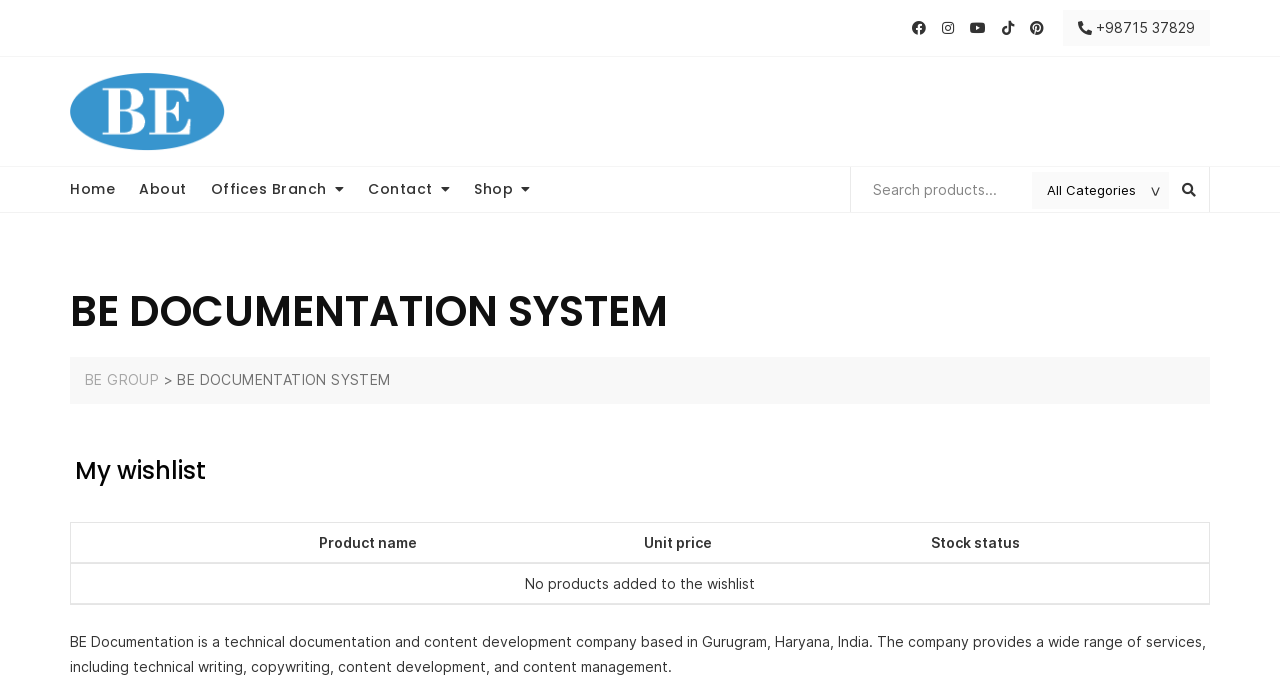Determine the bounding box coordinates of the clickable element necessary to fulfill the instruction: "Search products". Provide the coordinates as four float numbers within the 0 to 1 range, i.e., [left, top, right, bottom].

[0.664, 0.242, 0.945, 0.307]